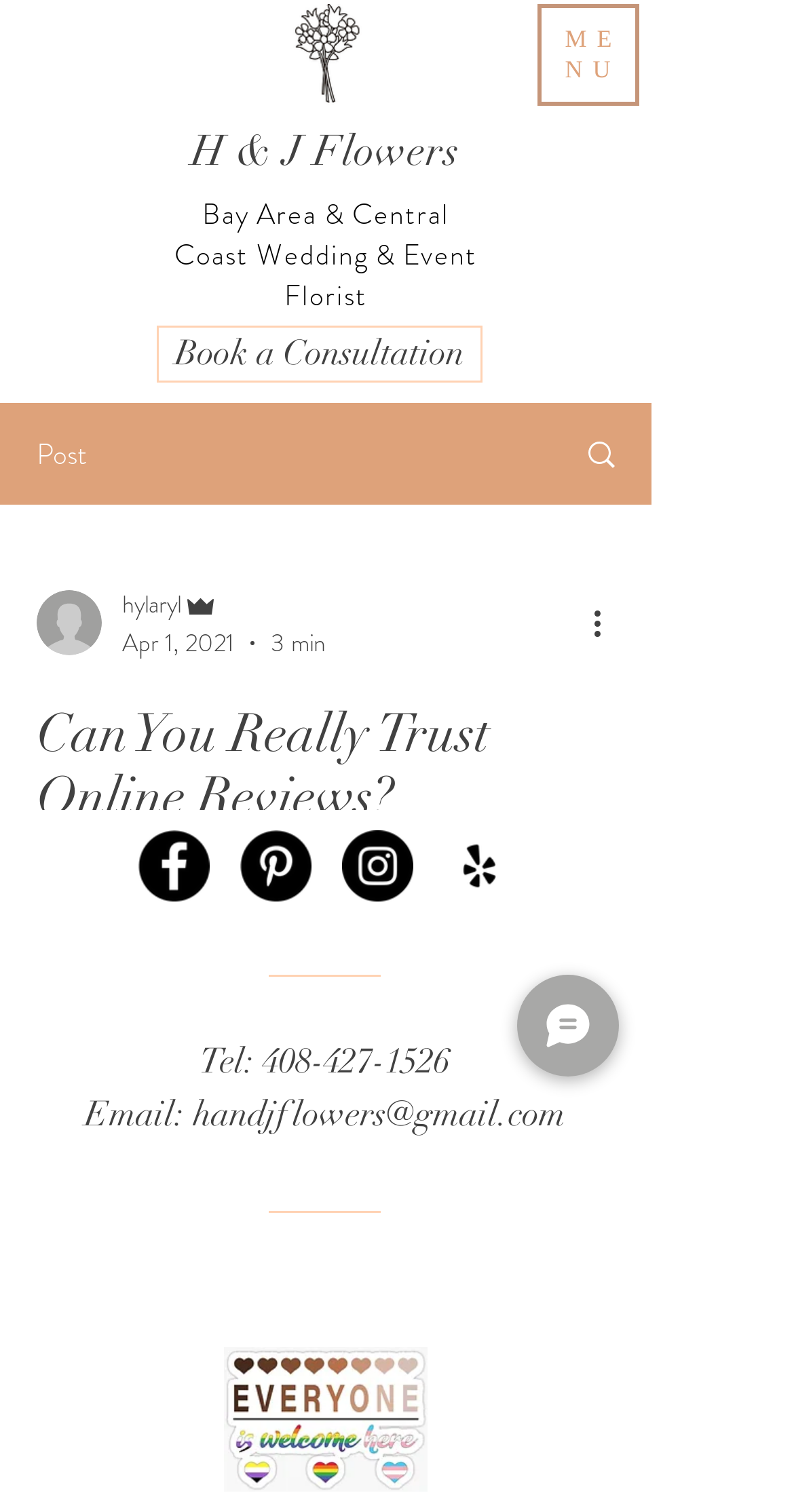Using the element description aria-label="Pinterest - Black Circle", predict the bounding box coordinates for the UI element. Provide the coordinates in (top-left x, top-left y, bottom-right x, bottom-right y) format with values ranging from 0 to 1.

[0.303, 0.549, 0.392, 0.596]